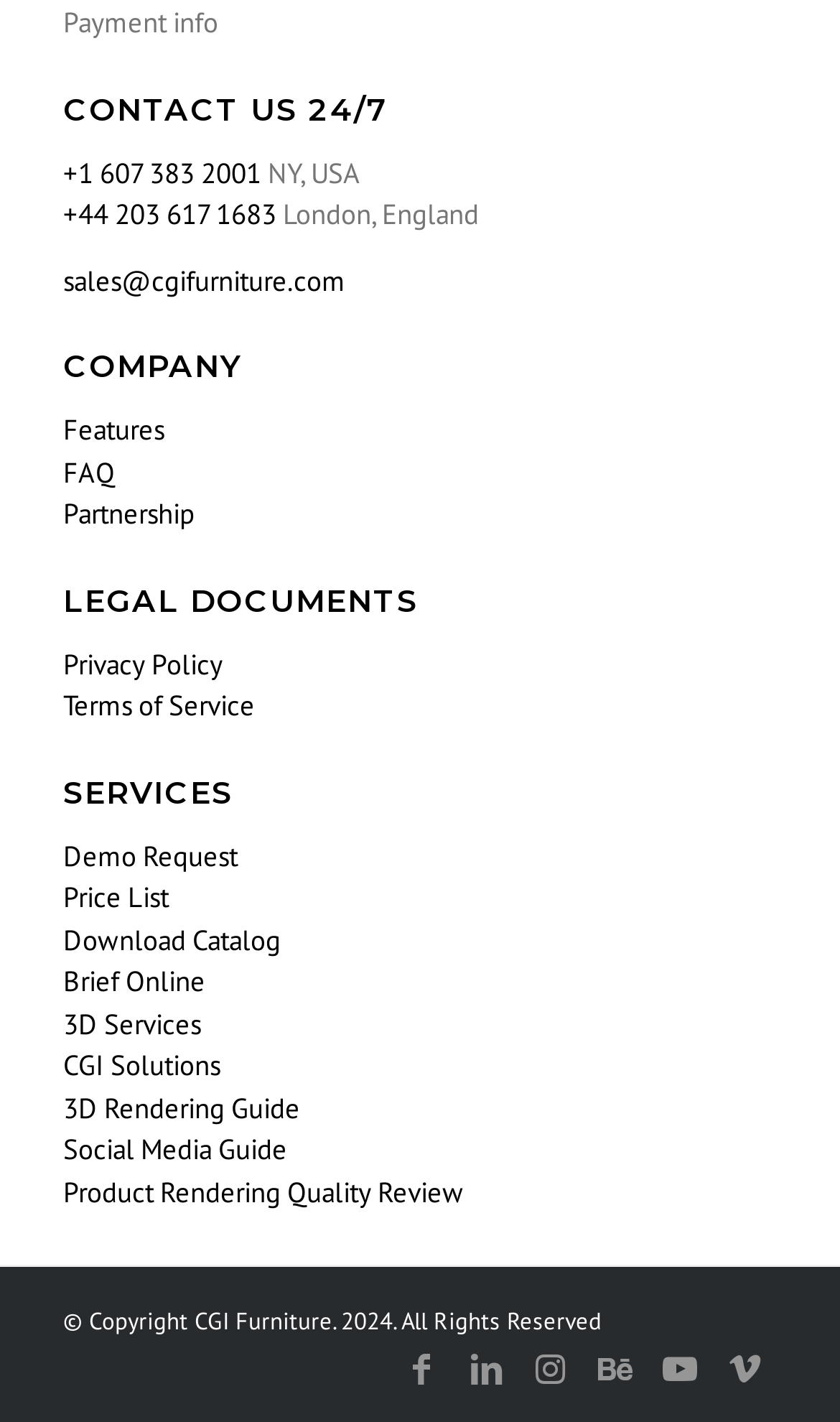Please study the image and answer the question comprehensively:
What is the company's phone number in the USA?

I found the phone number in the USA by looking at the 'CONTACT US 24/7' section, where it lists '+1 607 383 2001' as the phone number.